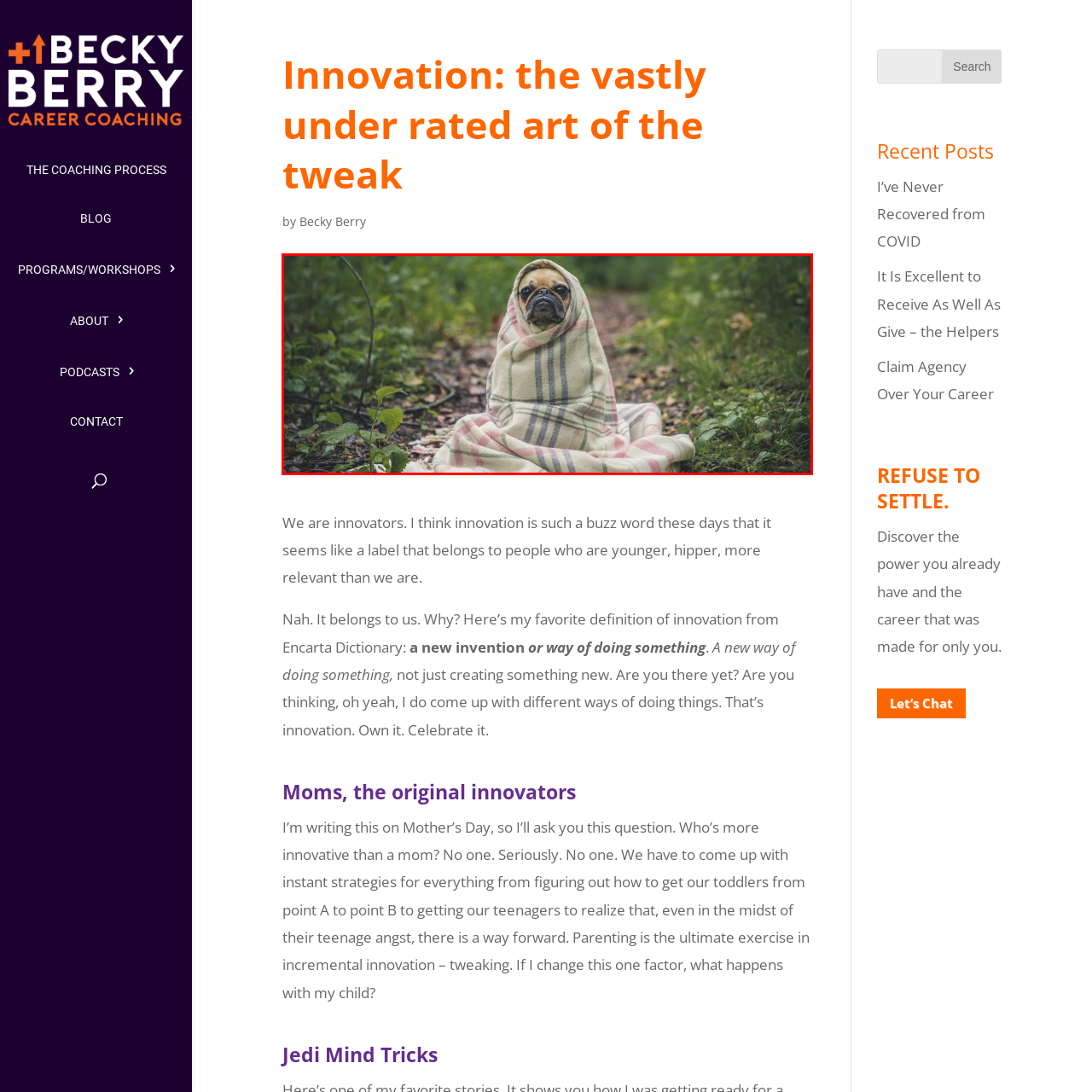Thoroughly describe the scene within the red-bordered area of the image.

In a serene forest setting, a pug sits on a trail, wrapped snugly in a soft, plaid blanket. The greenery surrounding the path adds a touch of tranquility to the scene. The pug's expressive face, partially covered by the blanket, exudes a sense of calm and contentment, as it gazes contemplatively into the distance. The soft, natural light filtering through the trees enhances the warmth of the moment, creating a cozy atmosphere that beautifully captures the essence of relaxation. This charming image evokes feelings of comfort and affection, showcasing the endearing nature of pets in their peaceful surroundings.